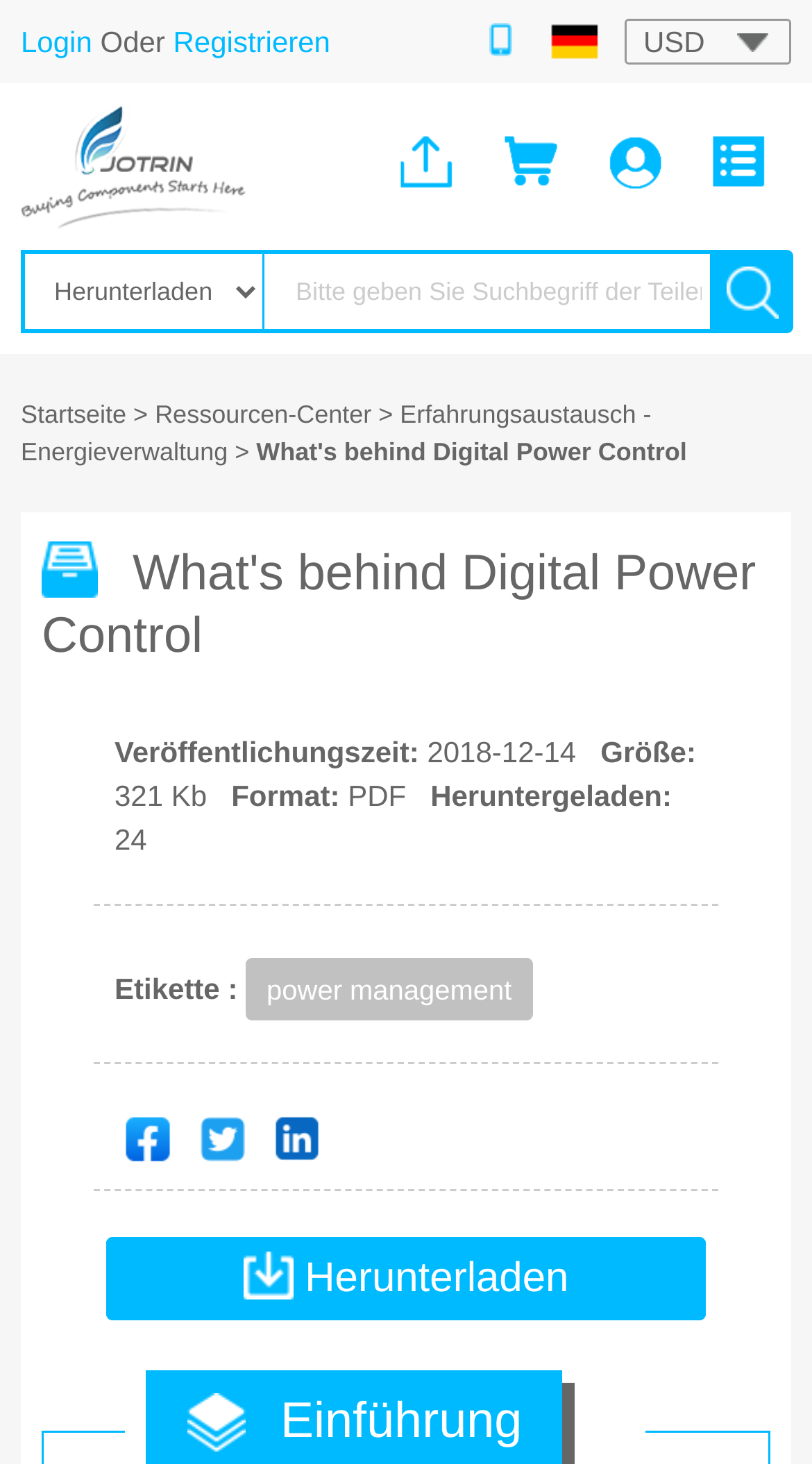Find and specify the bounding box coordinates that correspond to the clickable region for the instruction: "view orders".

[0.114, 0.017, 0.213, 0.04]